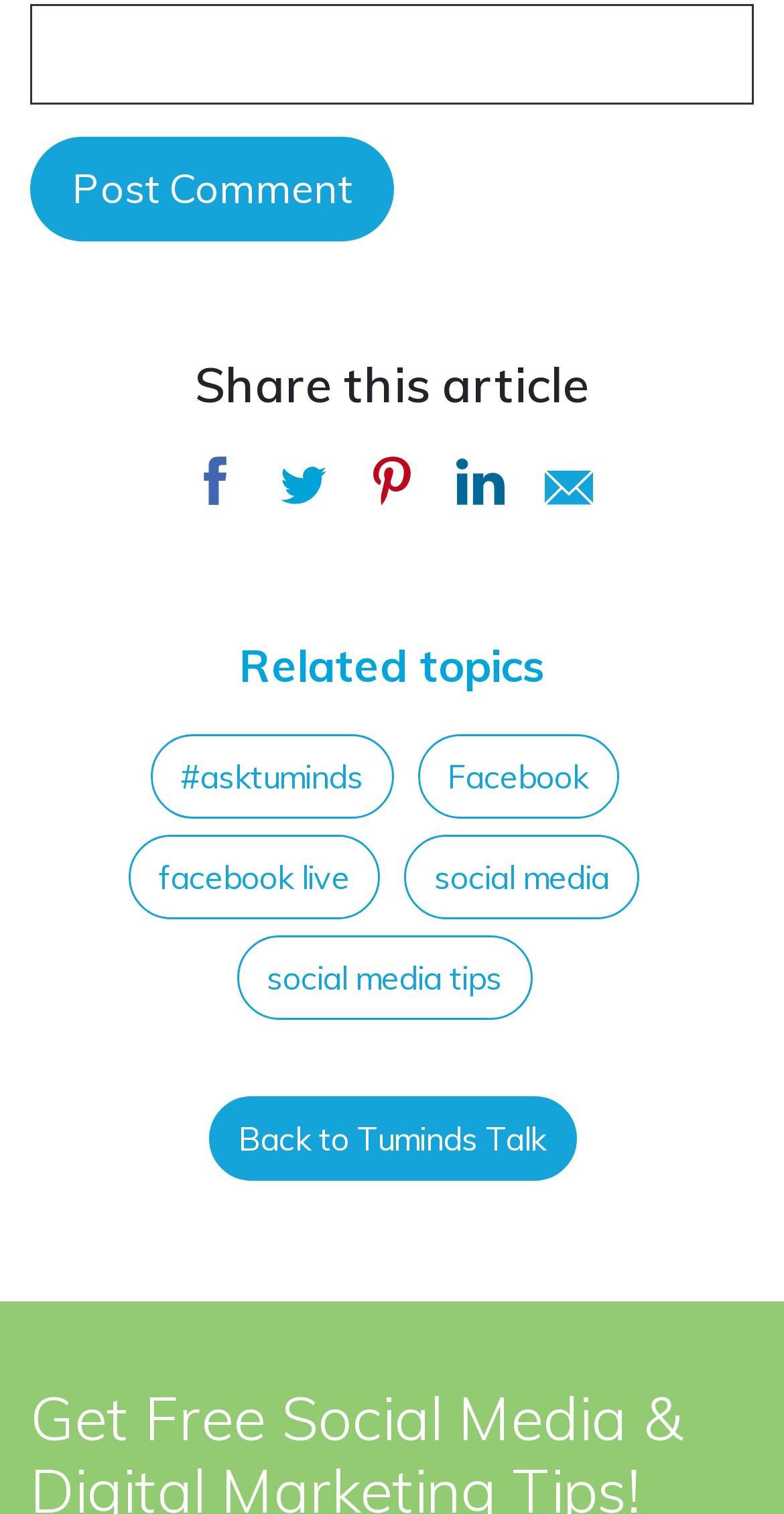From the webpage screenshot, identify the region described by Facebook. Provide the bounding box coordinates as (top-left x, top-left y, bottom-right x, bottom-right y), with each value being a floating point number between 0 and 1.

[0.532, 0.485, 0.788, 0.541]